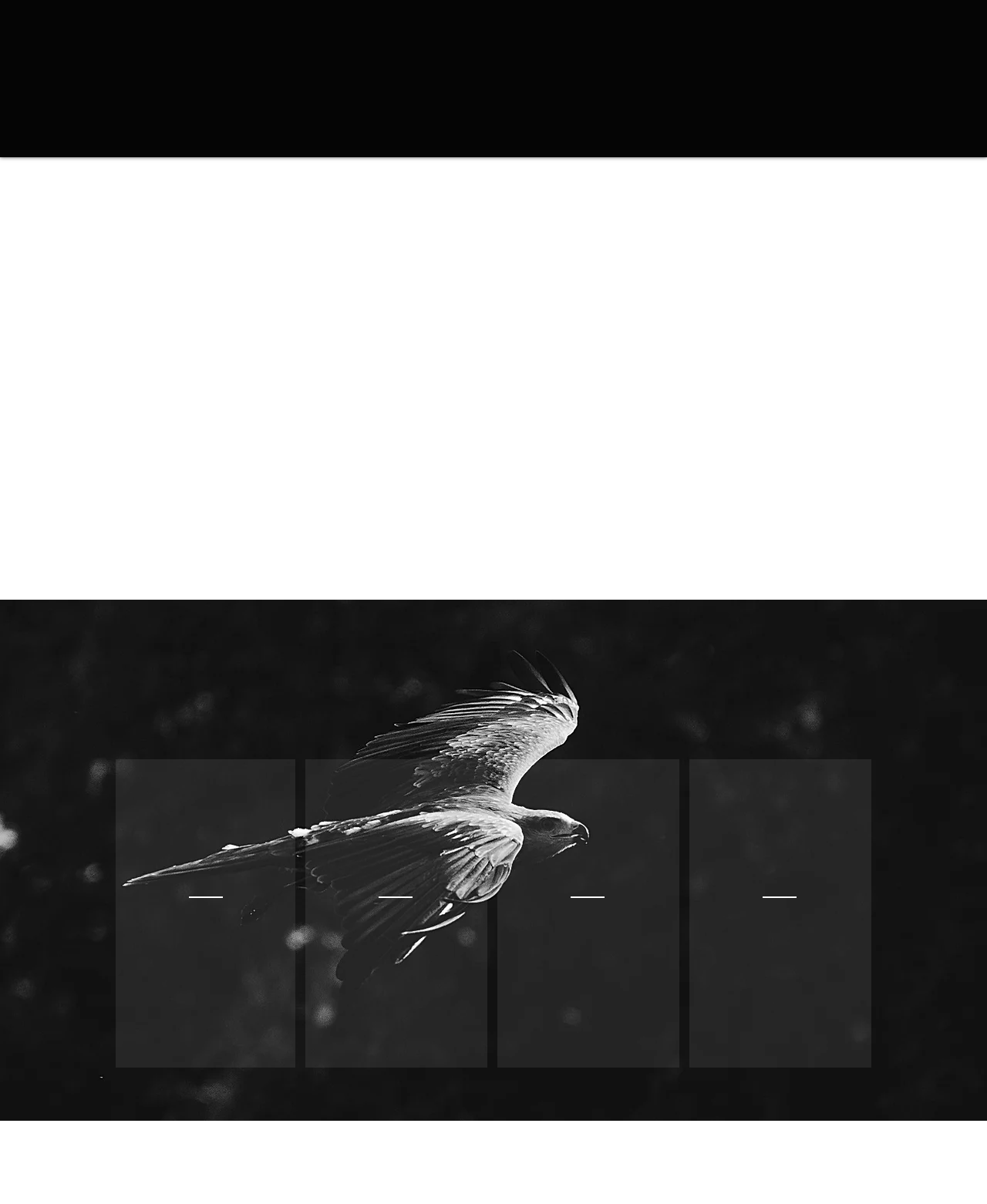Please study the image and answer the question comprehensively:
What is the purpose of the 'Learn' links?

The 'Learn' links are likely used to access learning resources, such as courses or tutorials, related to the various topics listed on the page, including conscious career development, mind performance, and emotional intelligence.